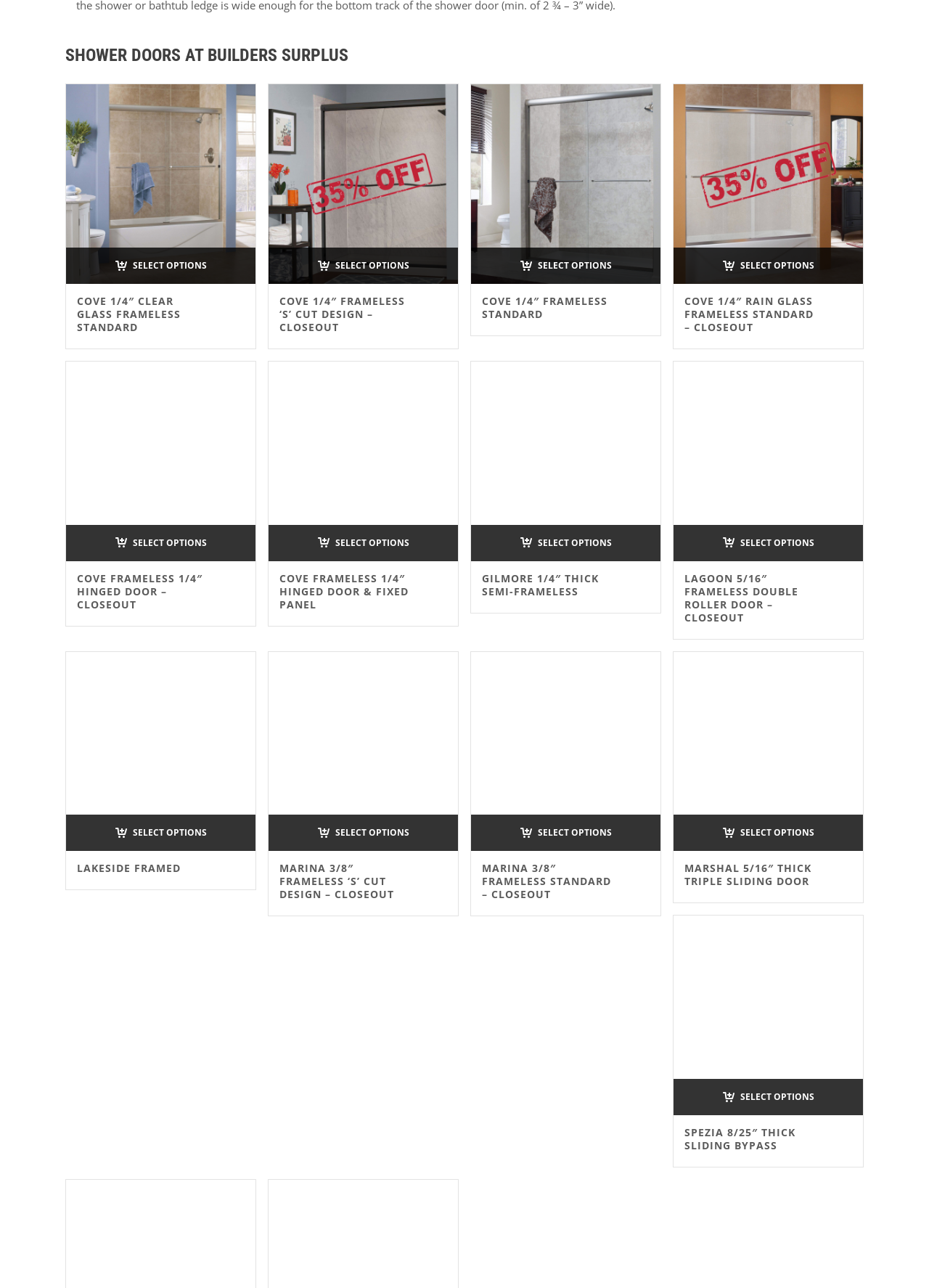Please specify the bounding box coordinates of the clickable region necessary for completing the following instruction: "Visit NH Department of Education". The coordinates must consist of four float numbers between 0 and 1, i.e., [left, top, right, bottom].

None